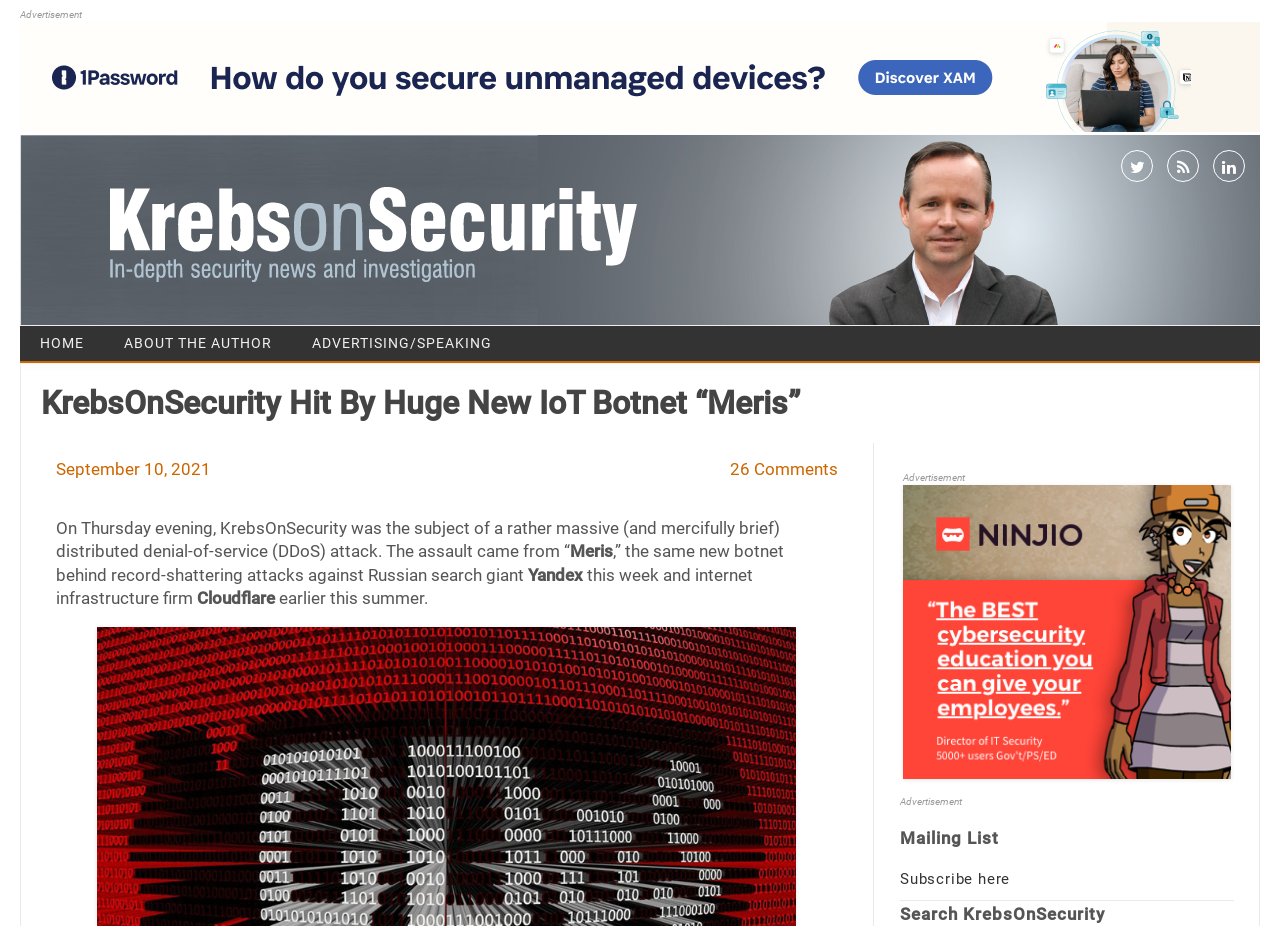Can you find the bounding box coordinates of the area I should click to execute the following instruction: "Click on the 'Subscribe here' link"?

[0.703, 0.94, 0.789, 0.959]